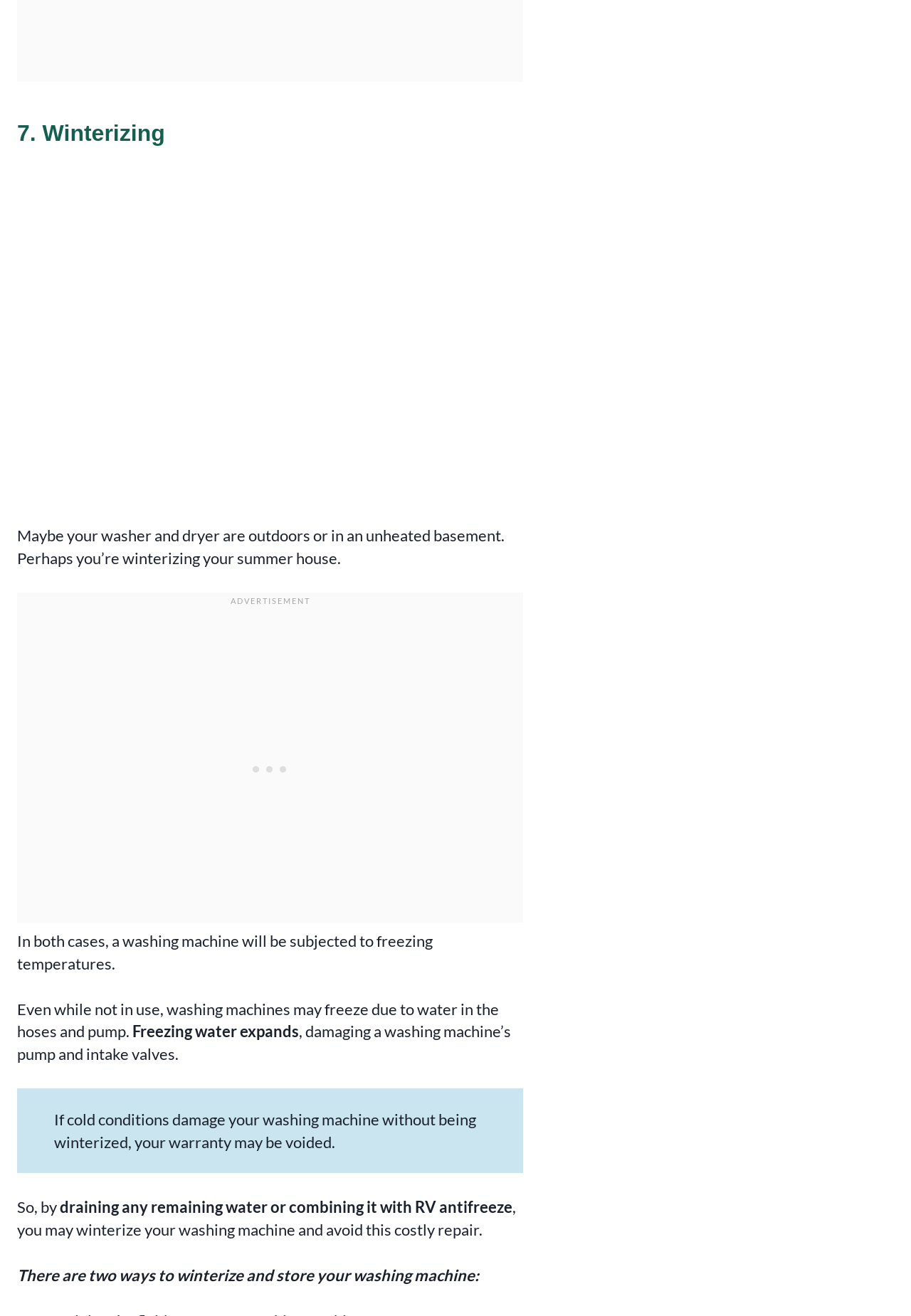Identify the bounding box coordinates of the element that should be clicked to fulfill this task: "view the image about winterizing". The coordinates should be provided as four float numbers between 0 and 1, i.e., [left, top, right, bottom].

[0.019, 0.123, 0.575, 0.381]